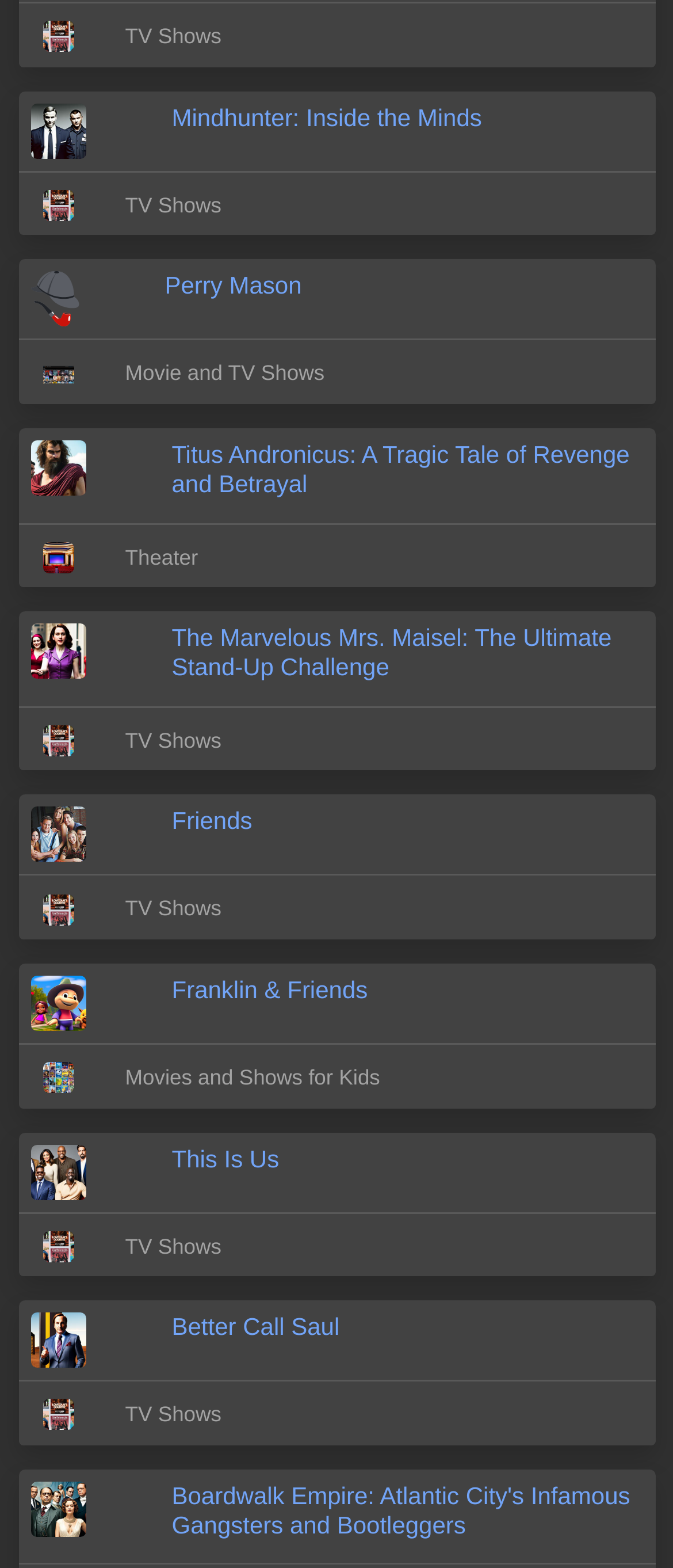Using the given element description, provide the bounding box coordinates (top-left x, top-left y, bottom-right x, bottom-right y) for the corresponding UI element in the screenshot: This Is Us

[0.255, 0.73, 0.415, 0.748]